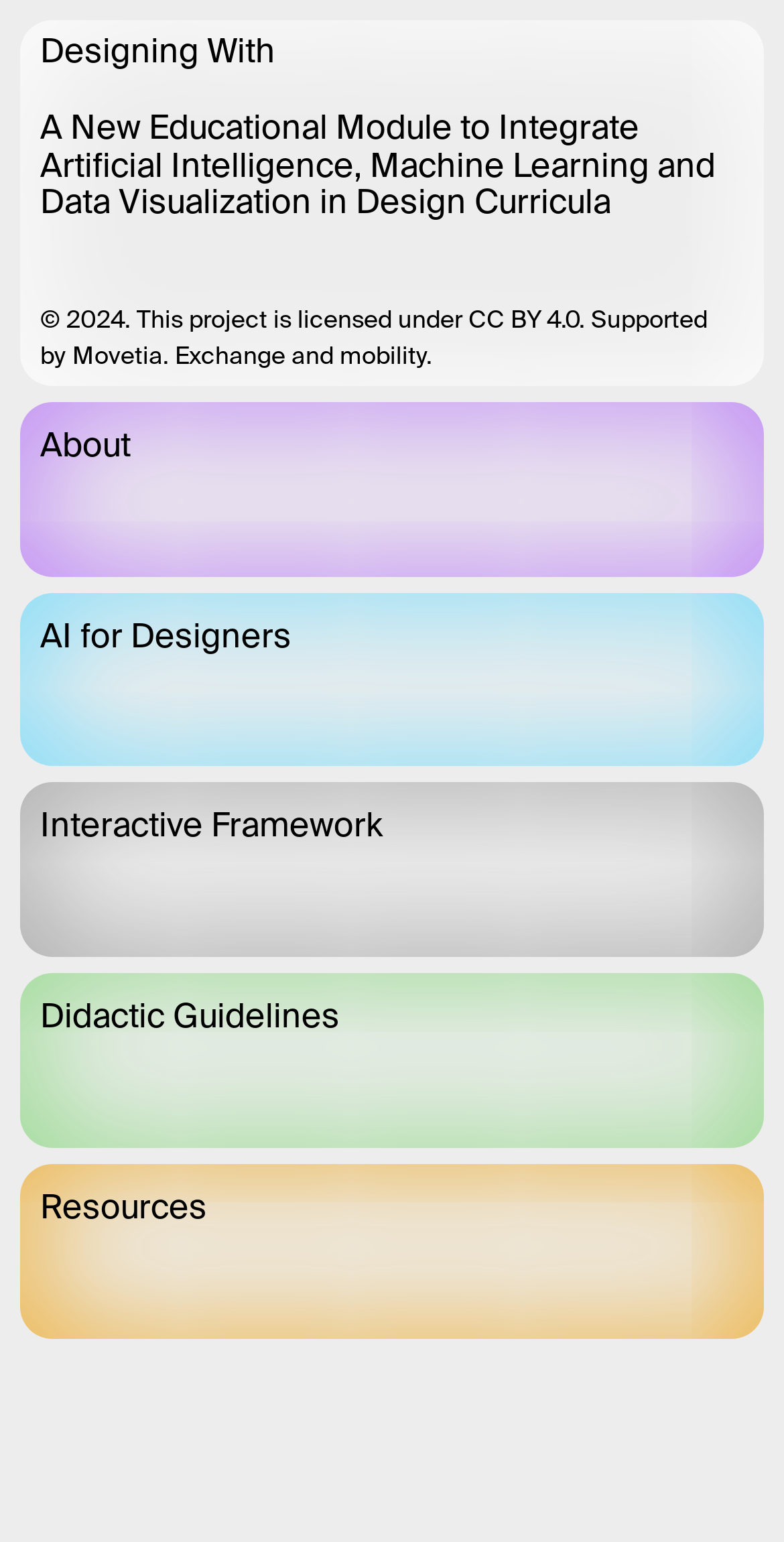Find the bounding box of the UI element described as: "About". The bounding box coordinates should be given as four float values between 0 and 1, i.e., [left, top, right, bottom].

[0.026, 0.26, 0.974, 0.374]